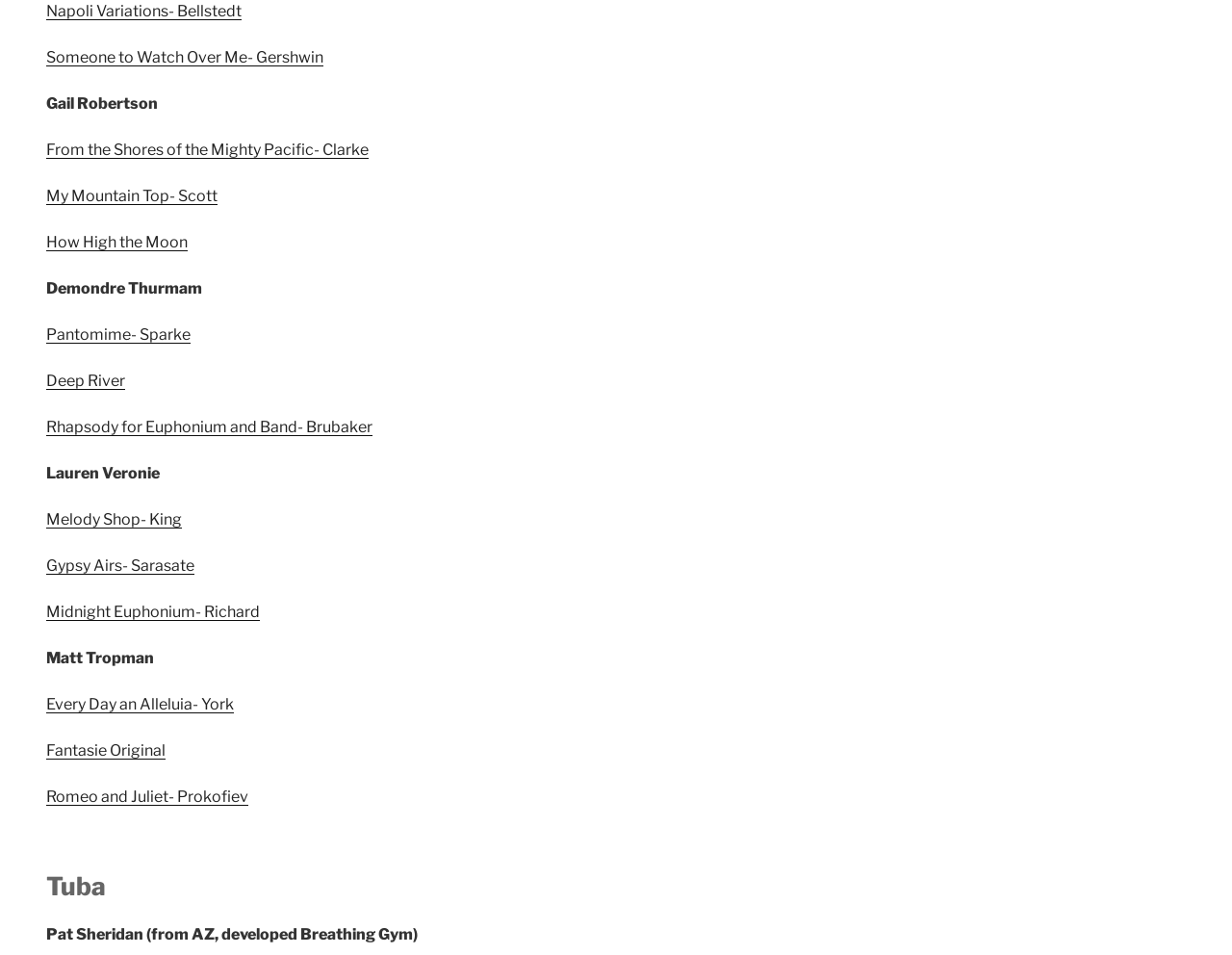Point out the bounding box coordinates of the section to click in order to follow this instruction: "Click the jim@alluvusllc.com link".

None